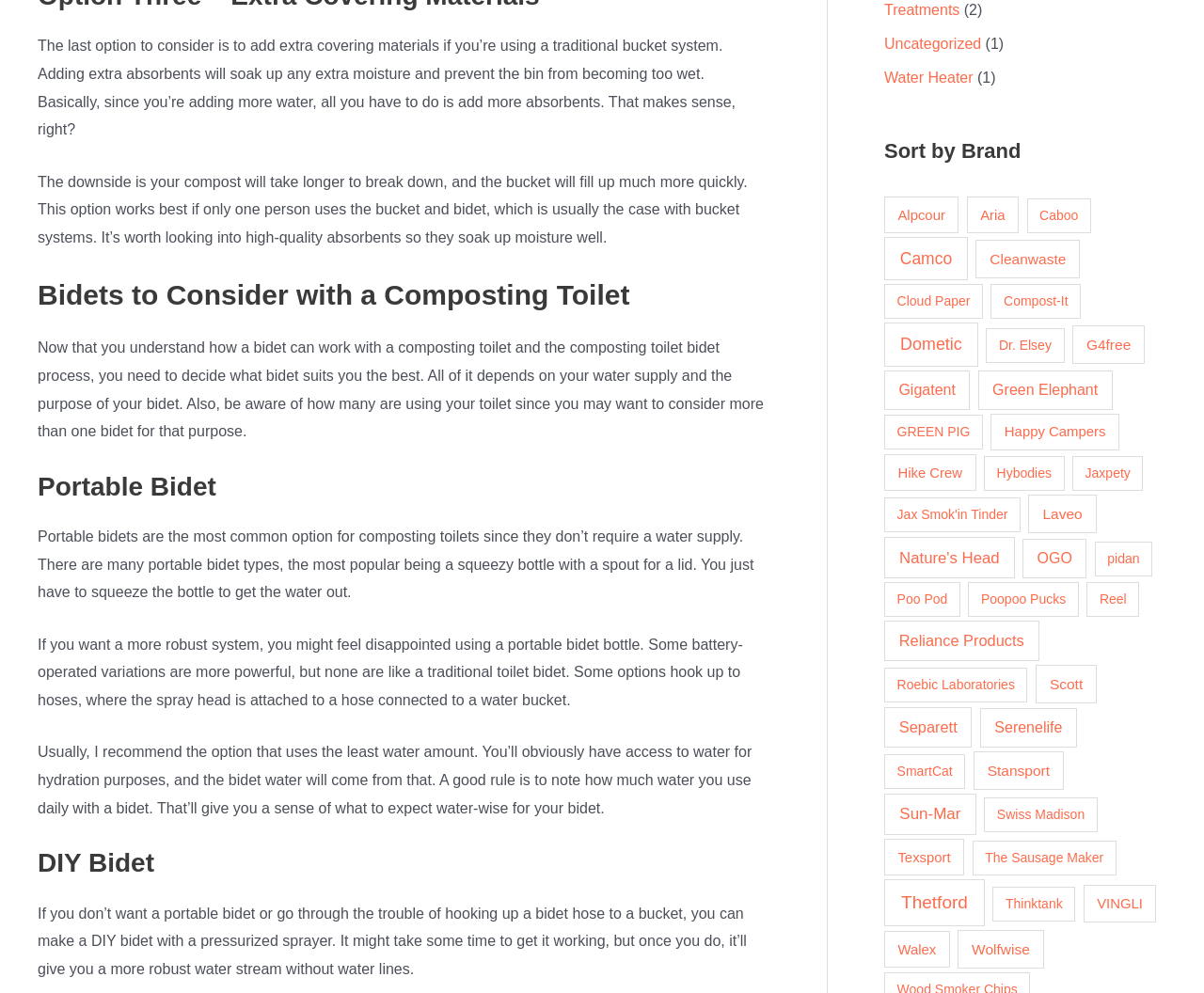What is the purpose of adding extra absorbents in a traditional bucket system?
Give a one-word or short phrase answer based on the image.

Soak up extra moisture